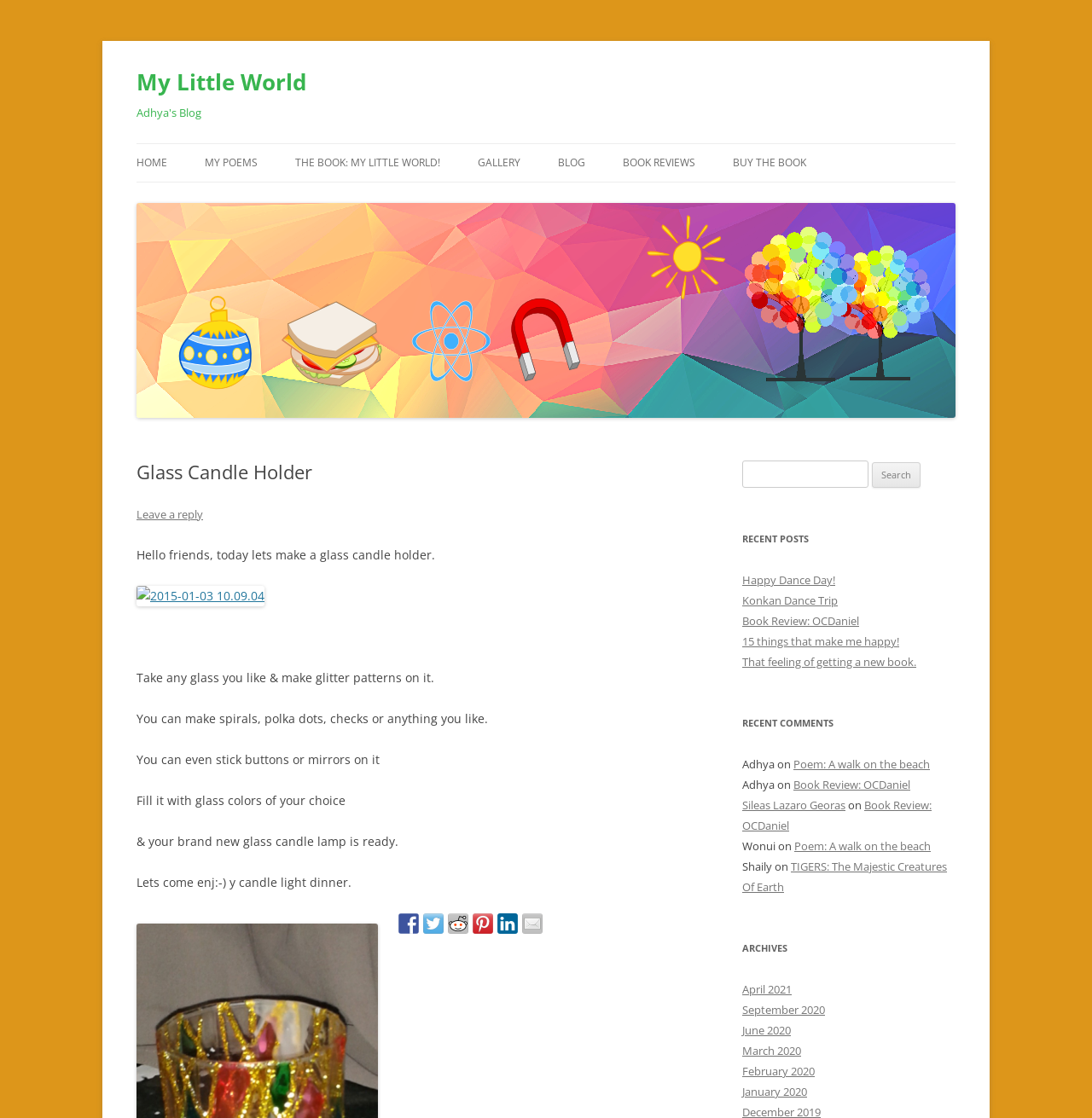Please specify the bounding box coordinates of the element that should be clicked to execute the given instruction: 'Leave a reply'. Ensure the coordinates are four float numbers between 0 and 1, expressed as [left, top, right, bottom].

[0.125, 0.453, 0.186, 0.467]